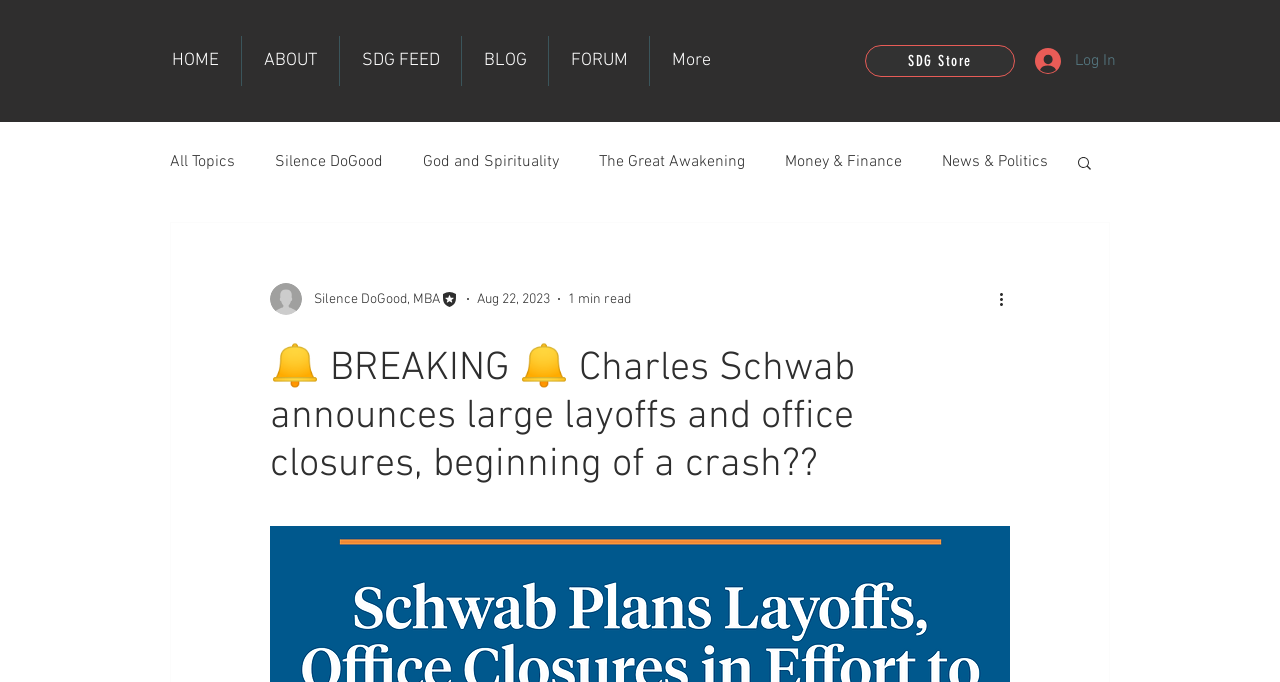What is the purpose of the 'SDG Store' link?
Using the image, give a concise answer in the form of a single word or short phrase.

To access the store